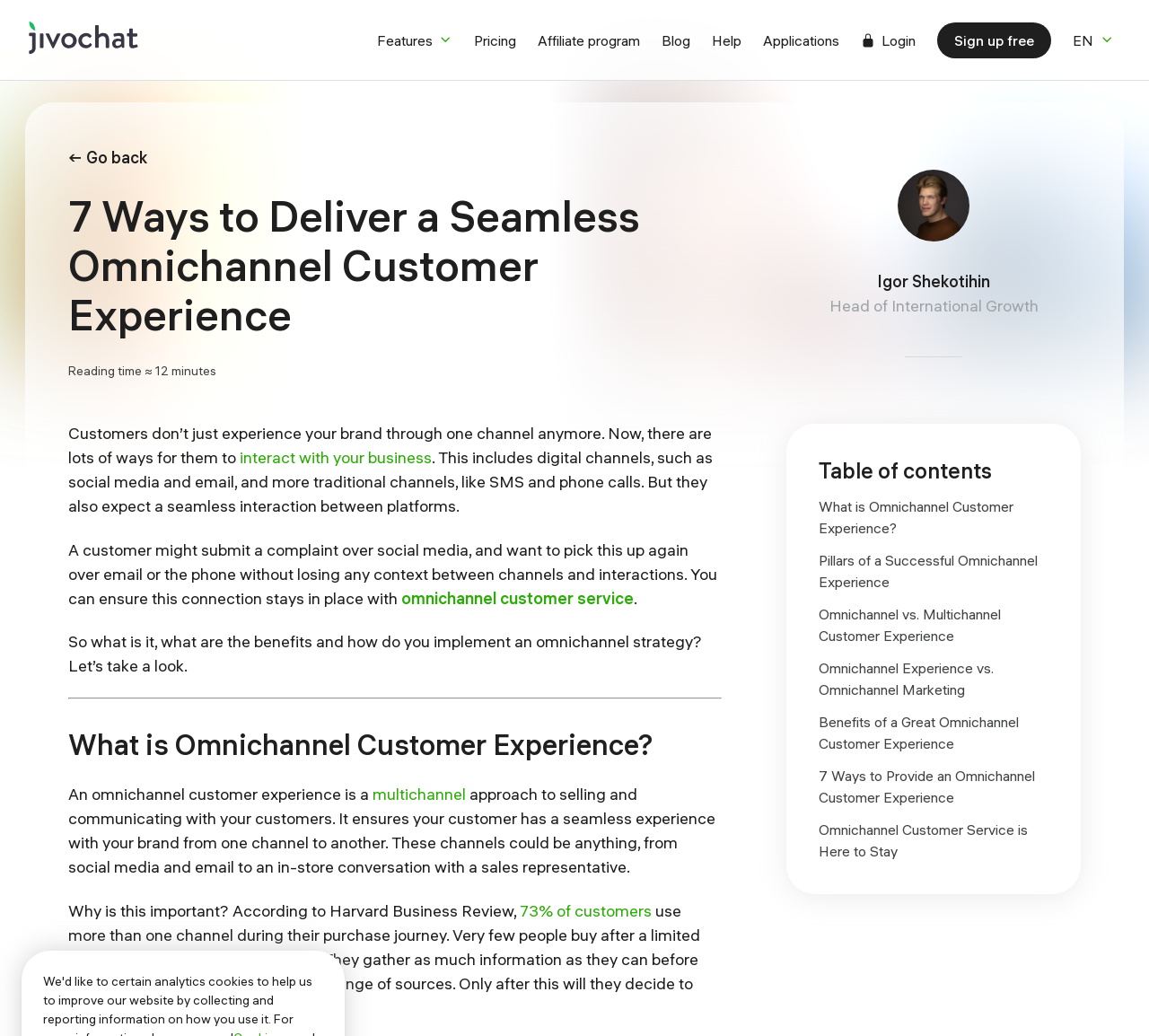Given the element description "interact with your business", identify the bounding box of the corresponding UI element.

[0.209, 0.432, 0.376, 0.452]